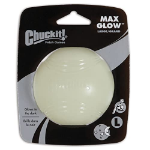Please examine the image and provide a detailed answer to the question: What is the ideal activity for this large-sized ball?

The packaging highlights that this large-sized ball is ideal for fetching, providing both durability and safety for pets, which implies that the intended use of the product is for fetching activities.